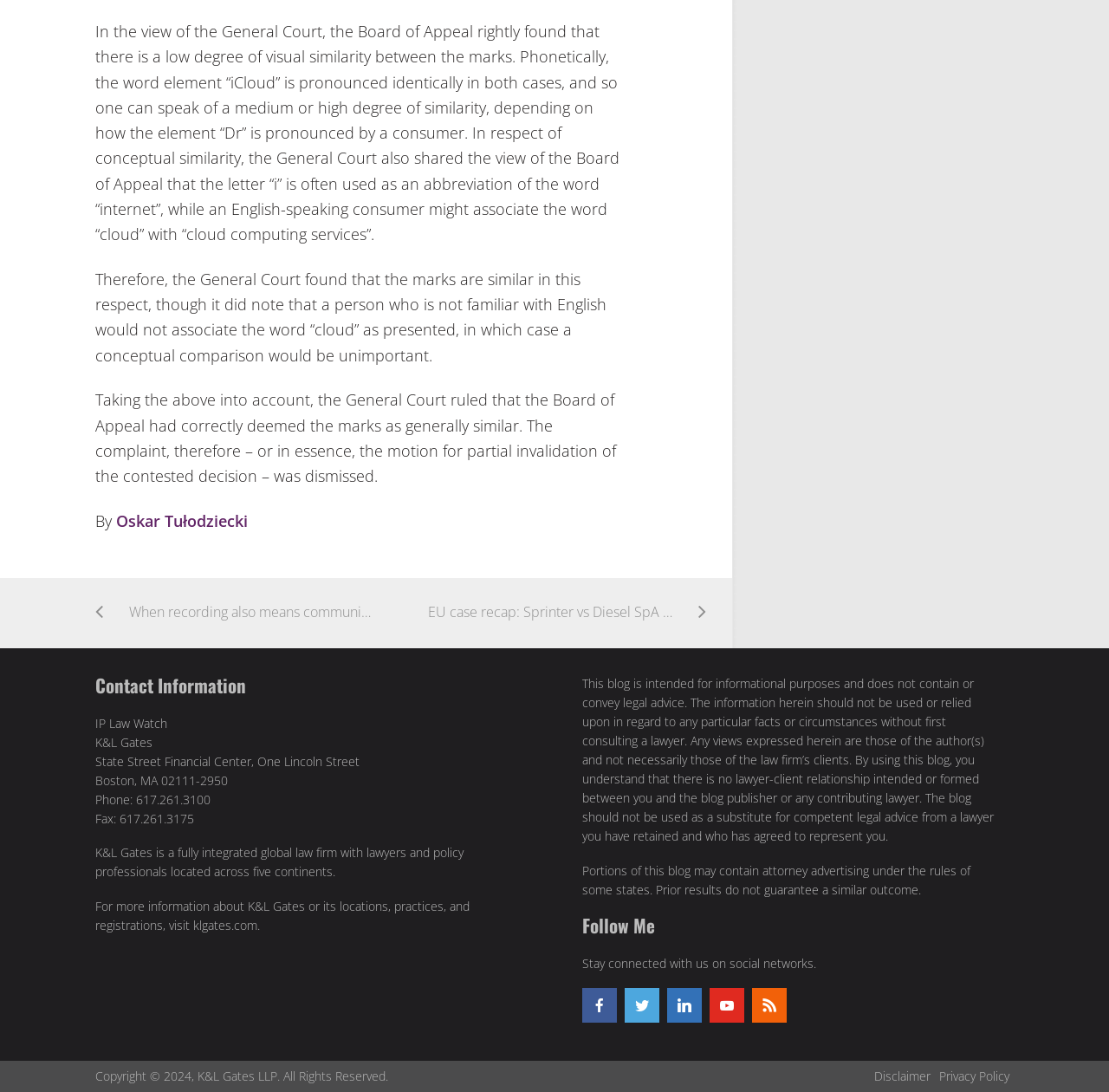Please identify the bounding box coordinates of the element that needs to be clicked to execute the following command: "Read the disclaimer". Provide the bounding box using four float numbers between 0 and 1, formatted as [left, top, right, bottom].

[0.788, 0.977, 0.839, 0.992]